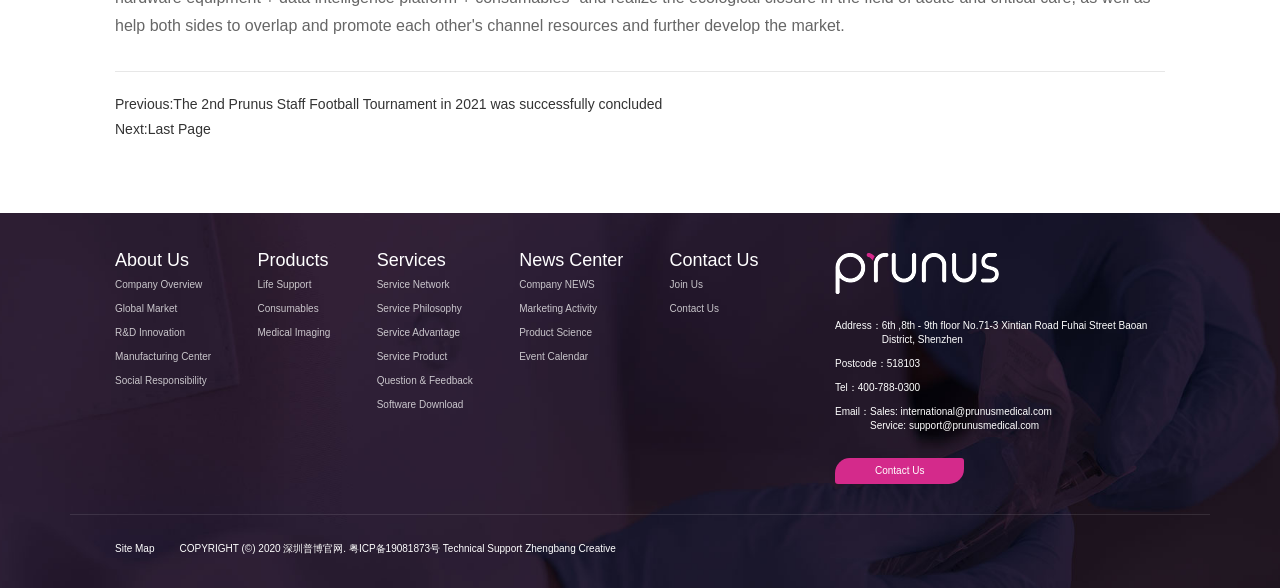Please specify the coordinates of the bounding box for the element that should be clicked to carry out this instruction: "Go to previous page". The coordinates must be four float numbers between 0 and 1, formatted as [left, top, right, bottom].

[0.09, 0.164, 0.517, 0.191]